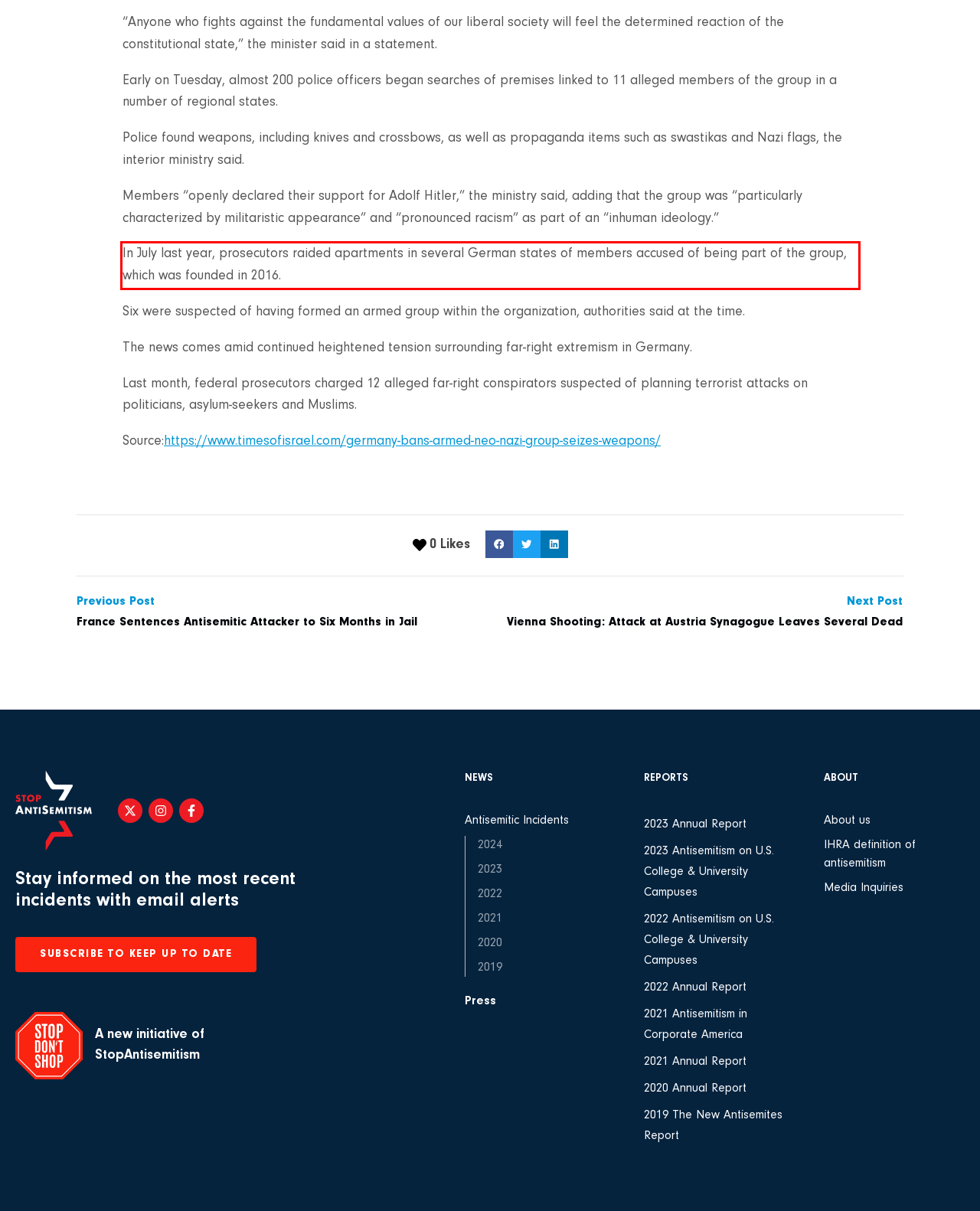Identify the text inside the red bounding box on the provided webpage screenshot by performing OCR.

In July last year, prosecutors raided apartments in several German states of members accused of being part of the group, which was founded in 2016.